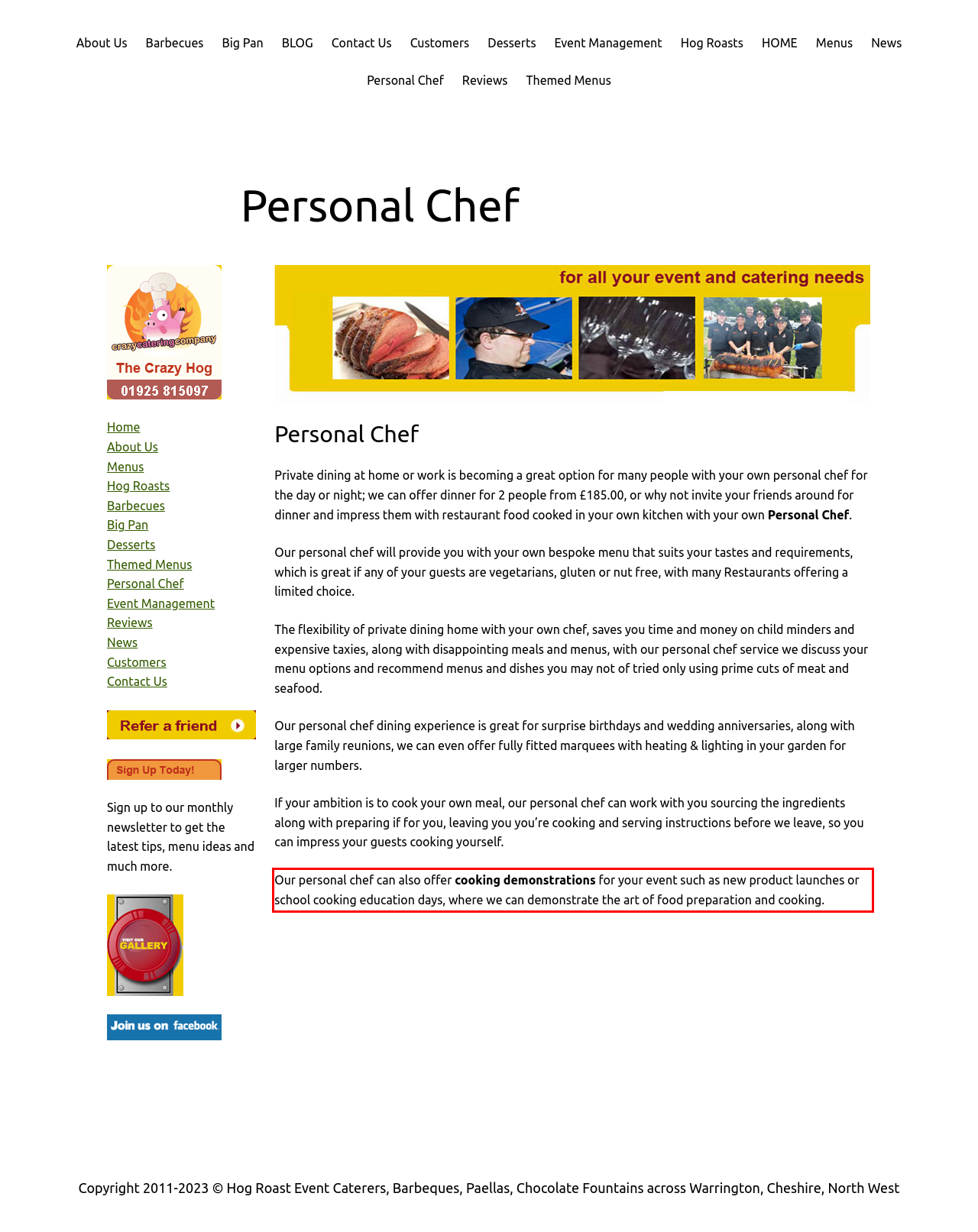Given a screenshot of a webpage, locate the red bounding box and extract the text it encloses.

Our personal chef can also offer cooking demonstrations for your event such as new product launches or school cooking education days, where we can demonstrate the art of food preparation and cooking.